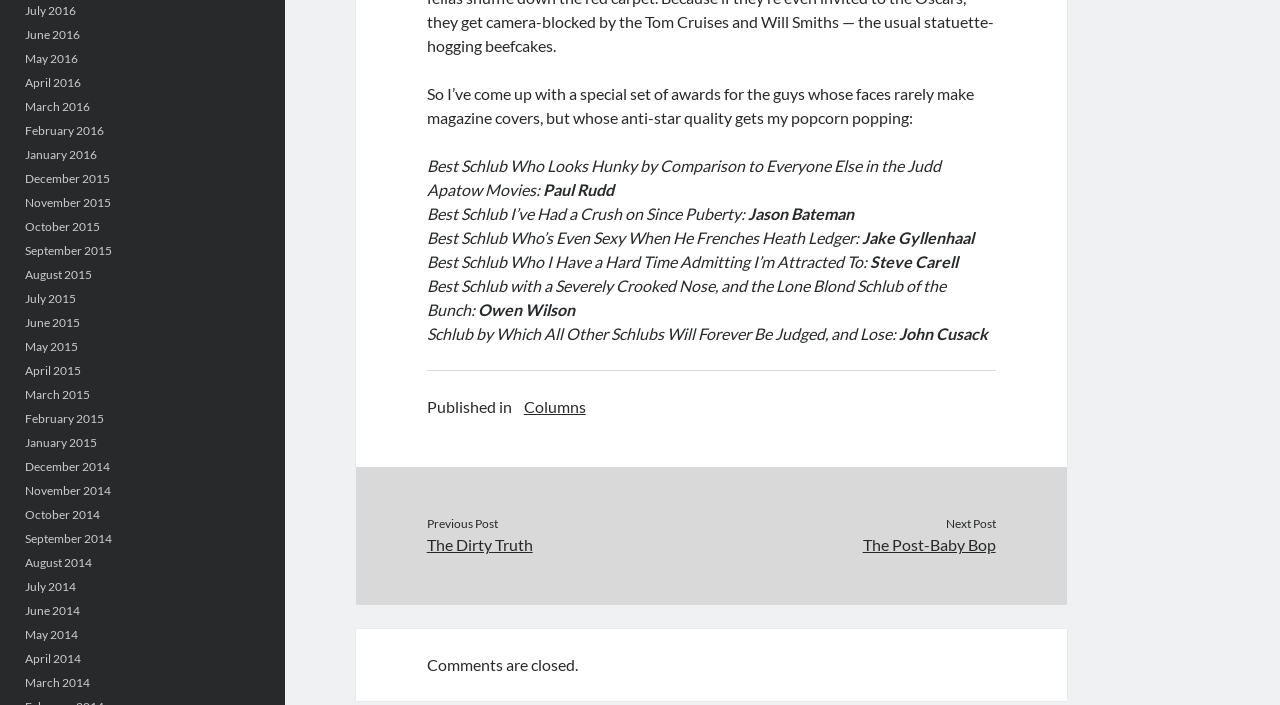Please specify the bounding box coordinates of the clickable region necessary for completing the following instruction: "View The Dirty Truth". The coordinates must consist of four float numbers between 0 and 1, i.e., [left, top, right, bottom].

[0.333, 0.756, 0.556, 0.79]